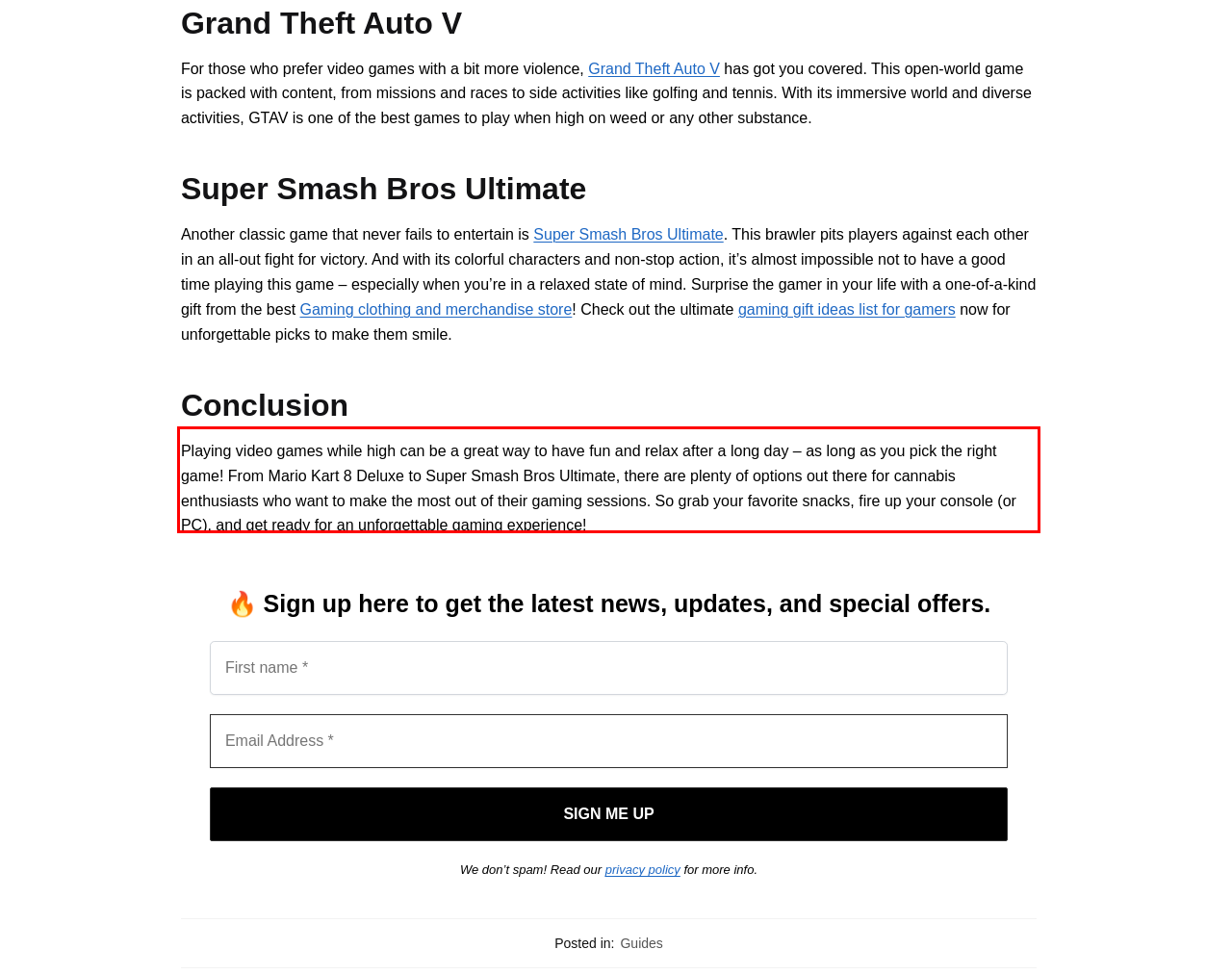Review the screenshot of the webpage and recognize the text inside the red rectangle bounding box. Provide the extracted text content.

Playing video games while high can be a great way to have fun and relax after a long day – as long as you pick the right game! From Mario Kart 8 Deluxe to Super Smash Bros Ultimate, there are plenty of options out there for cannabis enthusiasts who want to make the most out of their gaming sessions. So grab your favorite snacks, fire up your console (or PC), and get ready for an unforgettable gaming experience!